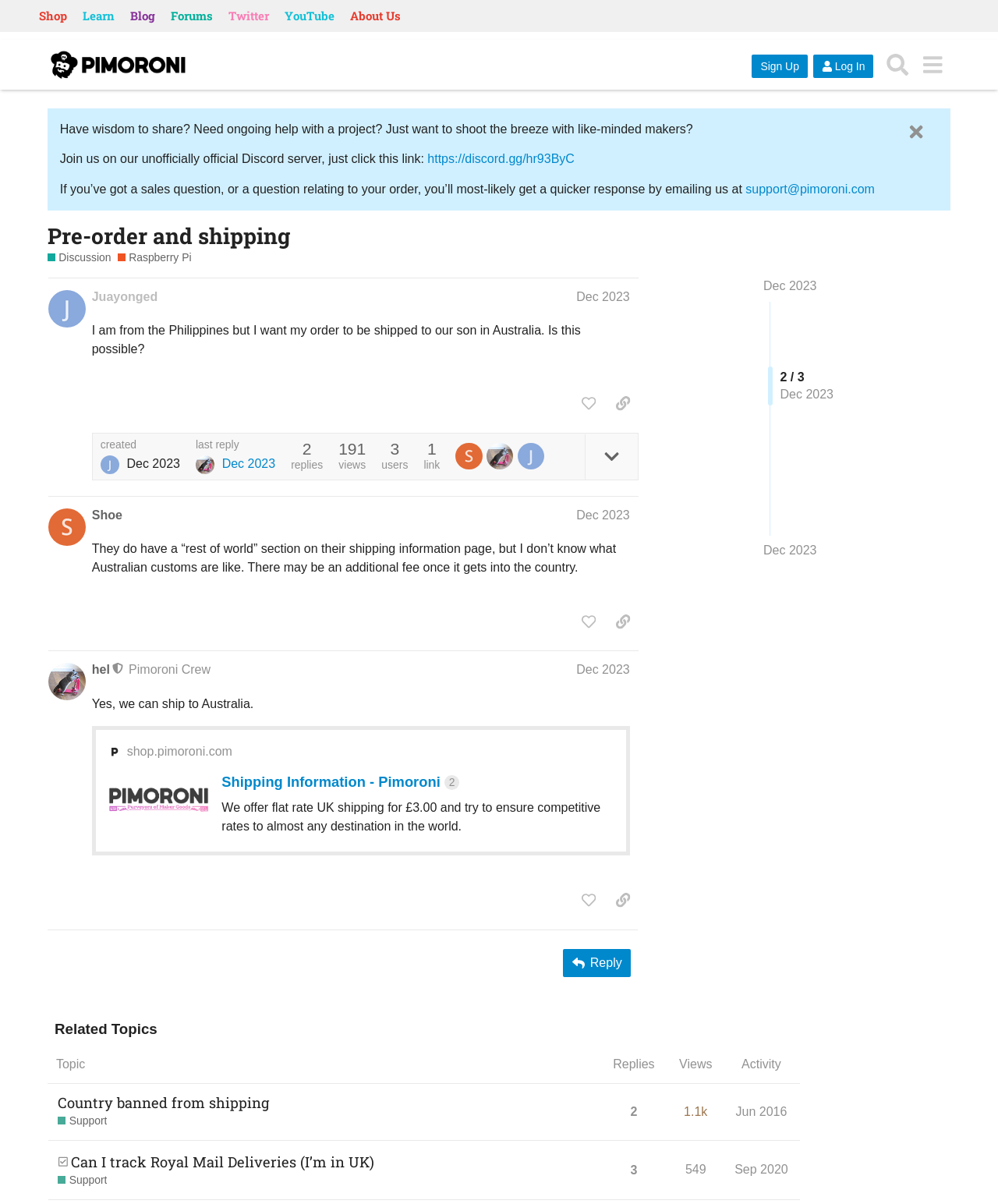Detail the features and information presented on the webpage.

This webpage appears to be a discussion forum related to Raspberry Pi and Pimoroni Buccaneers. At the top, there are several links to different sections of the website, including "Shop", "Learn", "Blog", "Forums", "Twitter", "YouTube", and "About Us". Below these links, there is a header with the title "Pre-order and shipping - Discussion / Raspberry Pi - Pimoroni Buccaneers".

On the left side of the page, there is a section with a Discord server invitation and a note about emailing support for sales questions. Below this, there is a heading "Pre-order and shipping" with links to related topics.

The main content of the page consists of three posts from different users, each with a heading indicating the user's name and the date of the post. The first post is from "Juayonged" and asks if it's possible to ship an order to Australia. The second post is from "Shoe" and provides some information about shipping to Australia. The third post is from "hel", a moderator, and confirms that shipping to Australia is possible.

Each post has buttons to like the post, copy a link to the post, and view the user's profile. There are also indicators showing the number of replies, views, and users who have participated in the discussion. Additionally, there are links to other users who have participated in the discussion, along with their profile pictures.